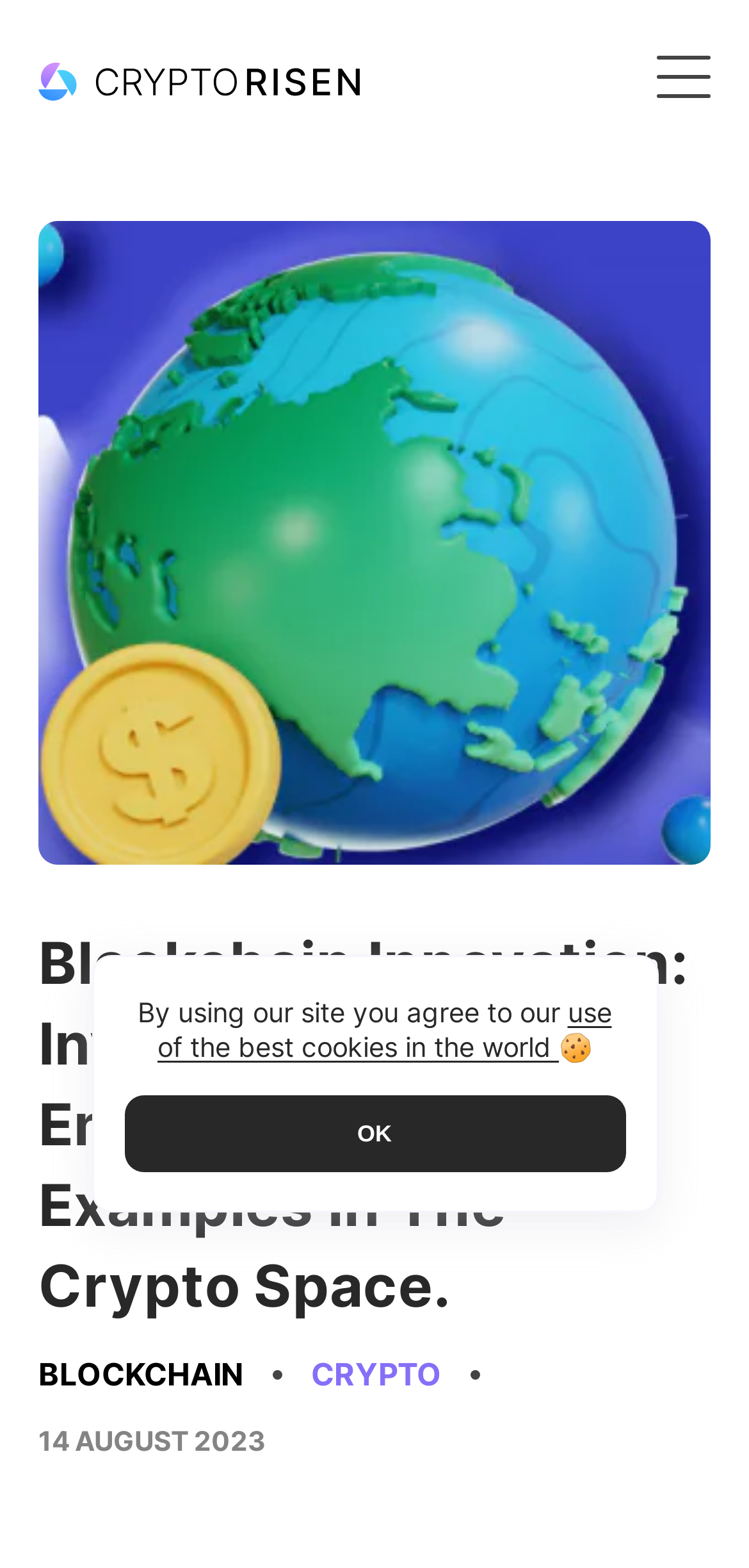Describe the webpage in detail, including text, images, and layout.

This webpage is focused on investigating new entrepreneurship examples in the crypto space, with a specific emphasis on blockchain innovation. At the top left, there is a link and an image, which appears to be a logo. Below this, there is a search bar with a search box and a "SEARCH" button to the right. 

On the left side of the page, there is a list of links, including "Crypto", "Bitcoin", "Ethereum", "Altcoins", "Blockchain", "Business", "DeFi", "NFTs", "Press Release", "Academy", "Events", "Company Rankings", and "About Us". These links are stacked vertically, with "Crypto" at the top and "About Us" at the bottom.

Above the list of links, there is a large image with a caption "Blockchain Innovation: Investigating New Entrepreneurship Examples in The Crypto Space." Below the image, there is a heading with the same text. 

At the bottom of the page, there are three elements: a link to "BLOCKCHAIN", a link to "CRYPTO", and a static text "14 AUGUST 2023". 

In the middle of the page, there is a static text "By using our site you agree to our" followed by a link to "use of the best cookies in the world" and a cookie emoji. Below this, there is an "OK" button.